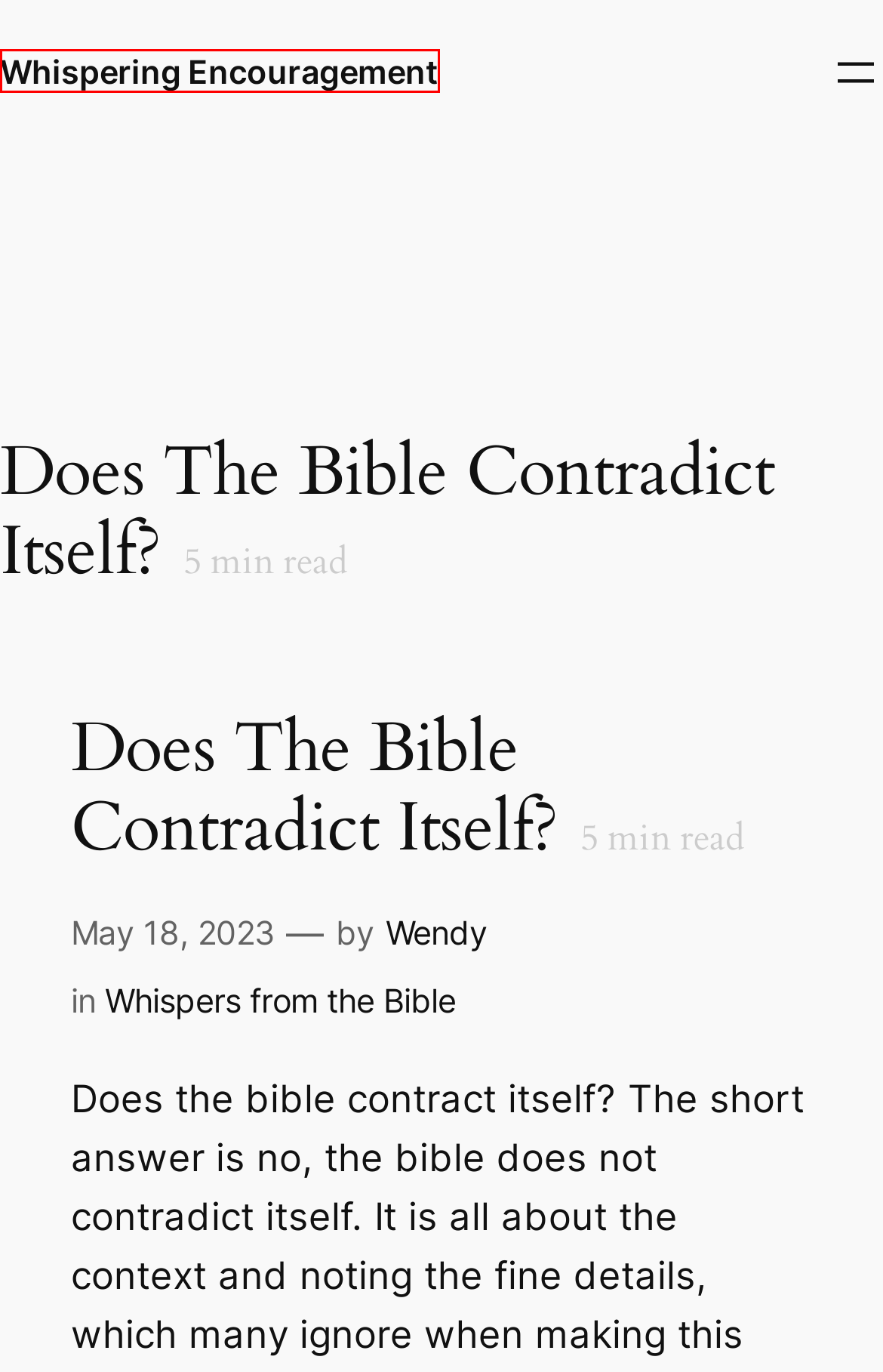Look at the screenshot of a webpage where a red rectangle bounding box is present. Choose the webpage description that best describes the new webpage after clicking the element inside the red bounding box. Here are the candidates:
A. Whispers from the Bible Archives - Whispering Encouragement
B. Welcome To Whispering Encouragement - Whispering Encouragement
C. About us - Whispering Encouragement
D. What are The Hidden Secrets of Christians? - Whispering Encouragement
E. Log In ‹ Whispering Encouragement — WordPress
F. Jesus genealogies
G. Wendy, Author at Whispering Encouragement
H. I Am a Worm has an Amazing Heavenly Meaning - Whispering Encouragement

B